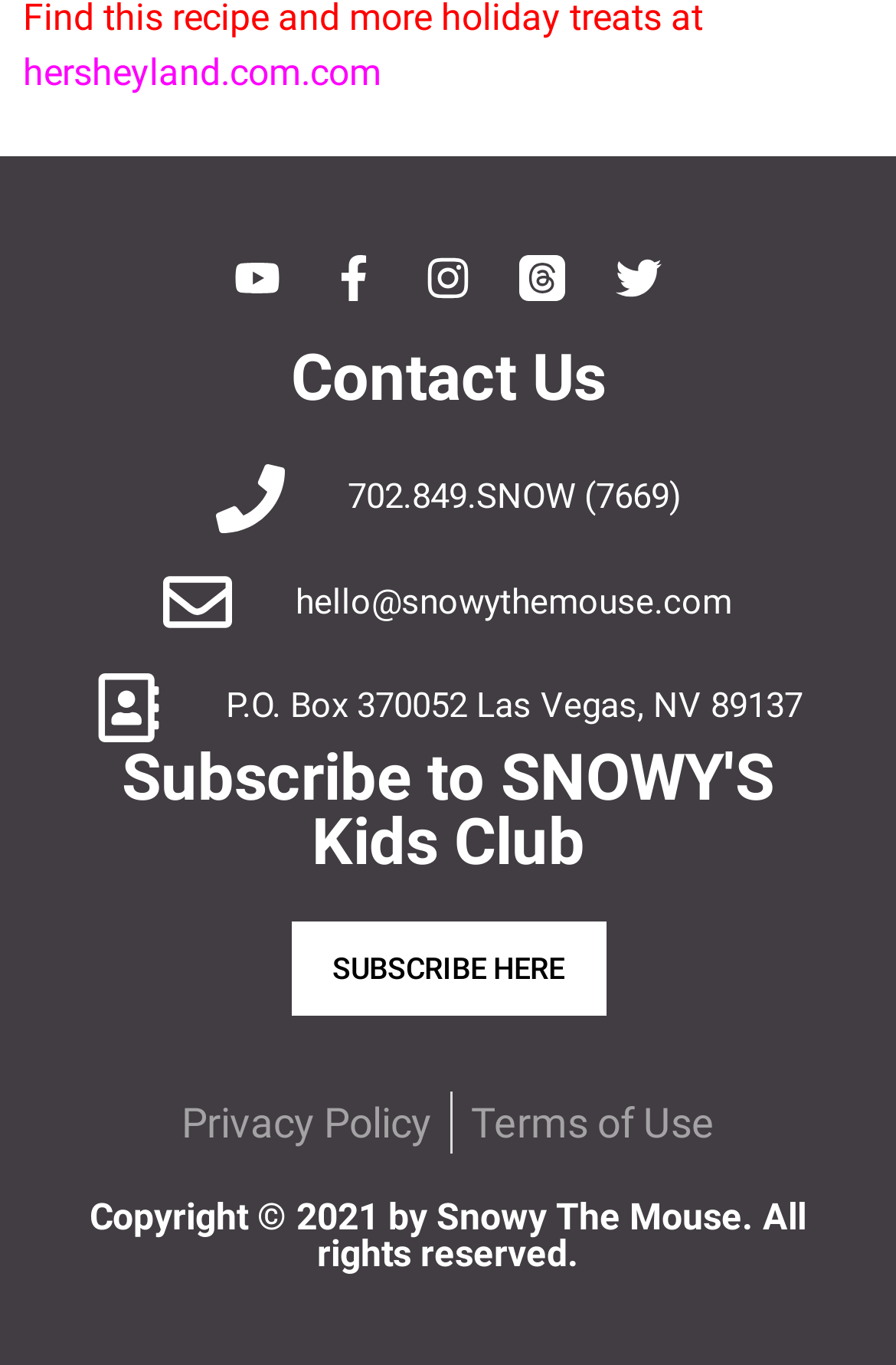Identify the bounding box coordinates for the element you need to click to achieve the following task: "Watch Snowy's videos on Youtube". The coordinates must be four float values ranging from 0 to 1, formatted as [left, top, right, bottom].

[0.262, 0.188, 0.313, 0.221]